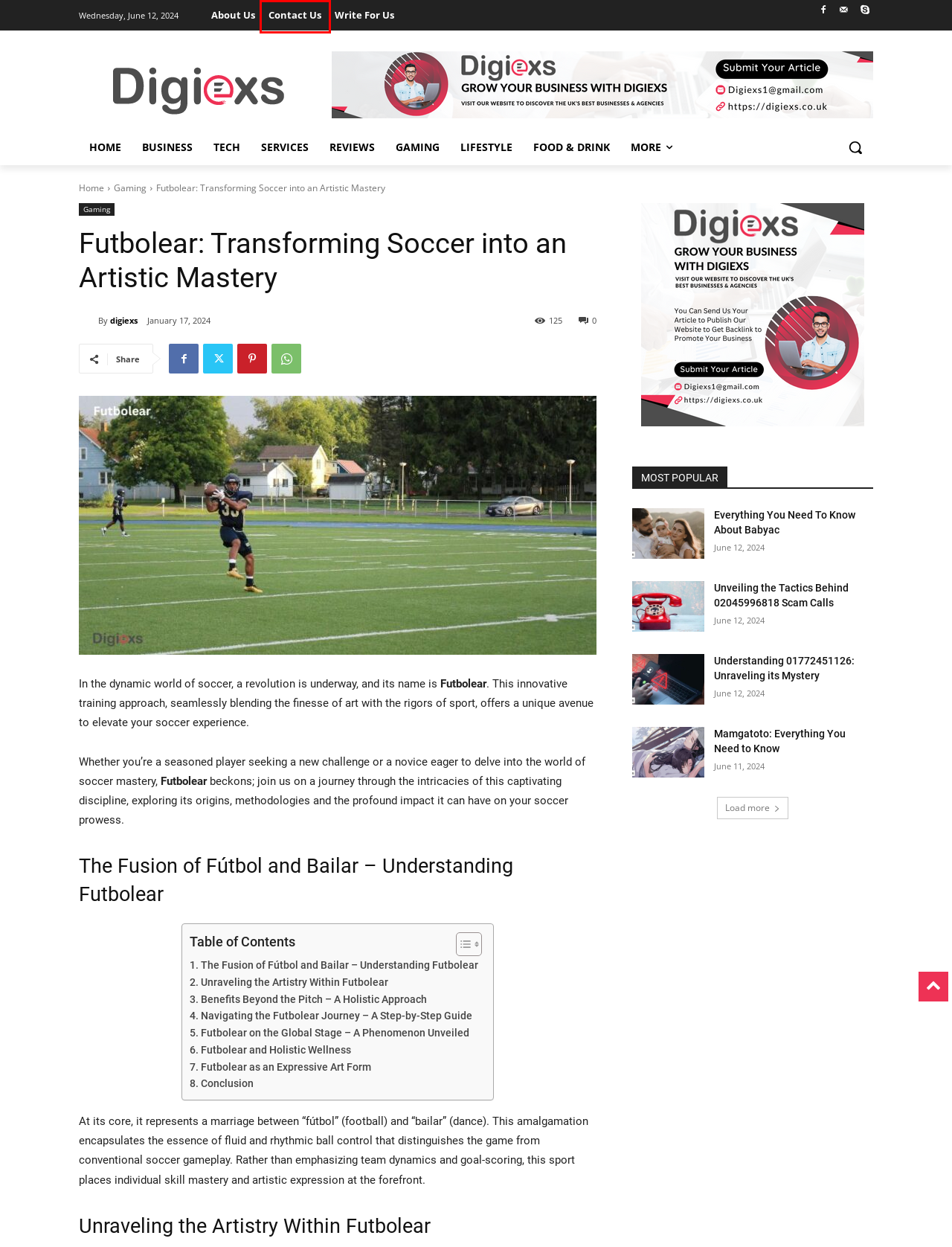Analyze the screenshot of a webpage featuring a red rectangle around an element. Pick the description that best fits the new webpage after interacting with the element inside the red bounding box. Here are the candidates:
A. Contact Us - Digiexs
B. Write For Us - Digiexs
C. Lifestyle - Digiexs
D. Tech - Digiexs
E. Gaming - Digiexs
F. digiexs - Digiexs
G. Services - Digiexs
H. Everything You Need To Know About Babyac

A